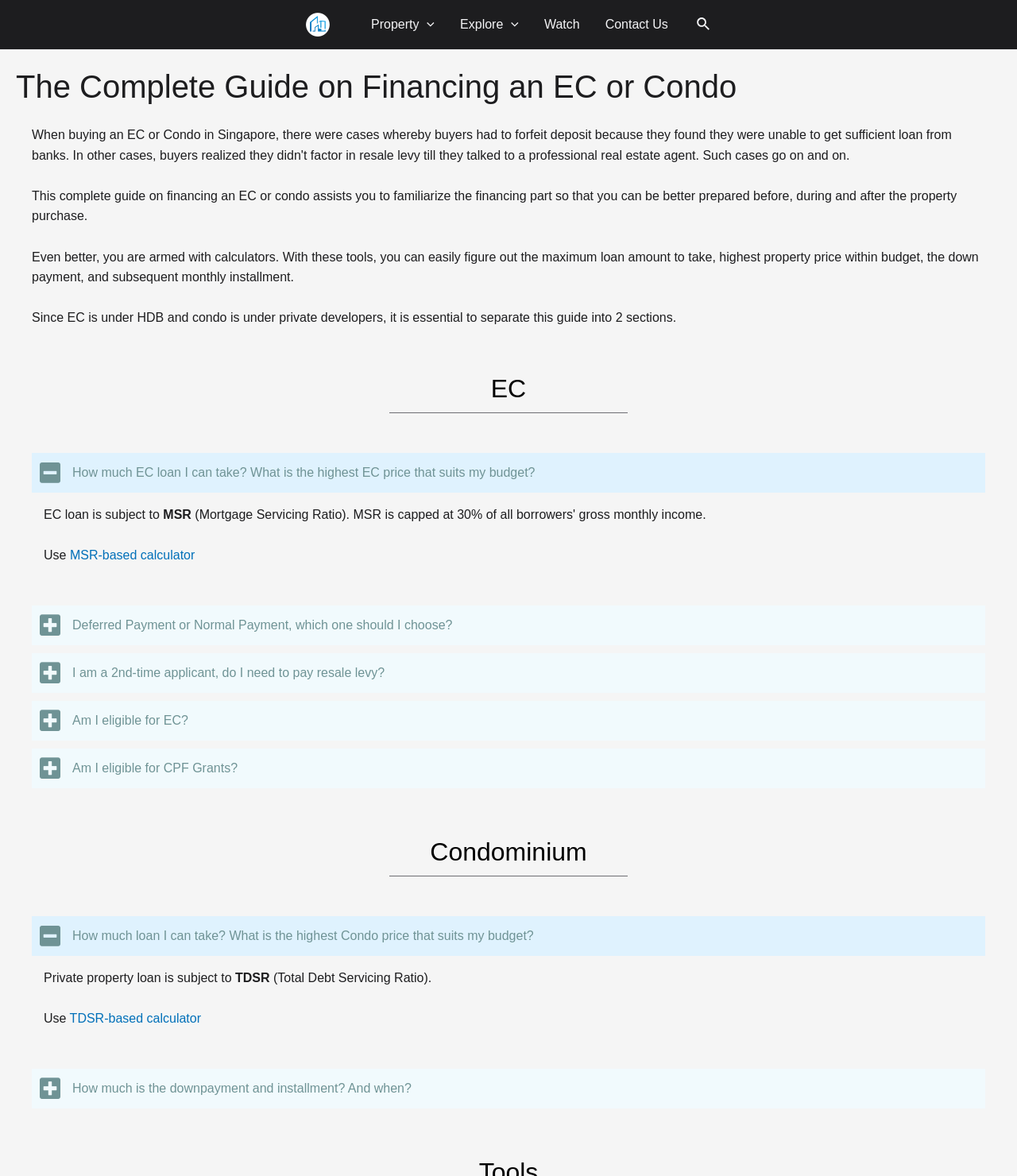Extract the bounding box coordinates of the UI element described by: "Am I eligible for EC?". The coordinates should include four float numbers ranging from 0 to 1, e.g., [left, top, right, bottom].

[0.031, 0.596, 0.969, 0.63]